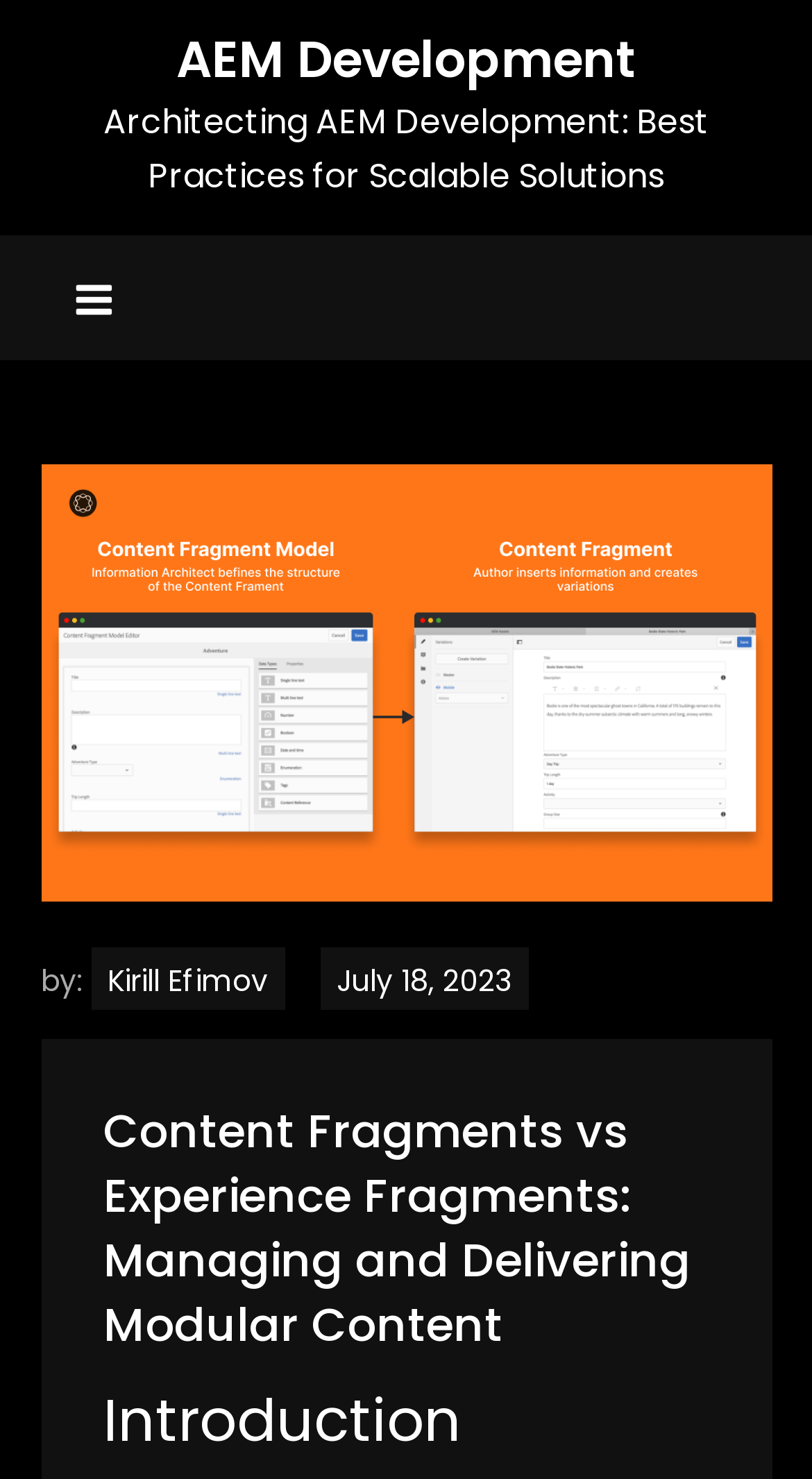What is the topic of the article?
Please give a well-detailed answer to the question.

I determined the topic of the article by looking at the heading 'Content Fragments vs Experience Fragments: Managing and Delivering Modular Content' which is a prominent element on the webpage.